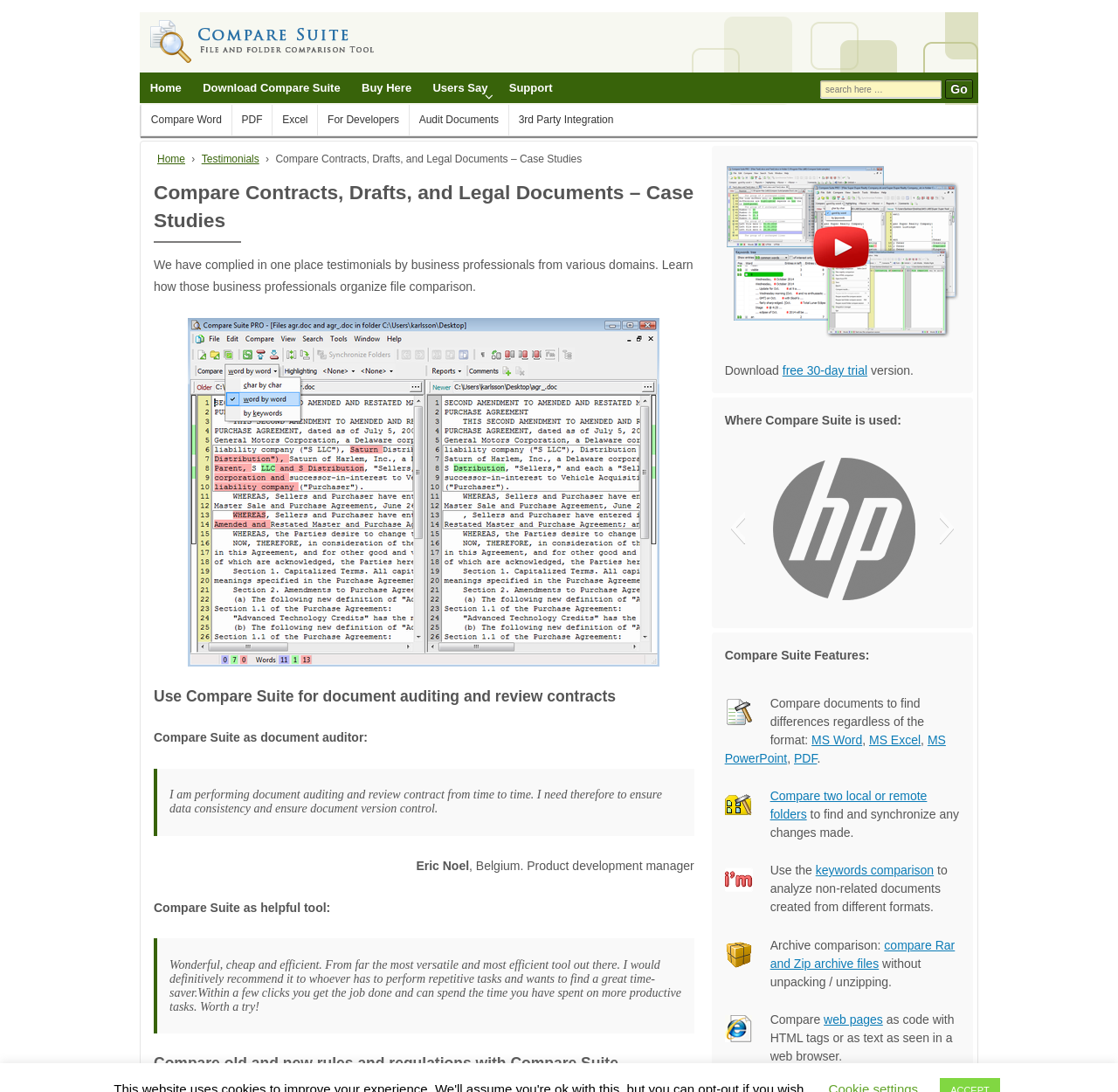Pinpoint the bounding box coordinates of the element to be clicked to execute the instruction: "Watch the 'Compare Suite Video Introduction'".

[0.648, 0.15, 0.859, 0.311]